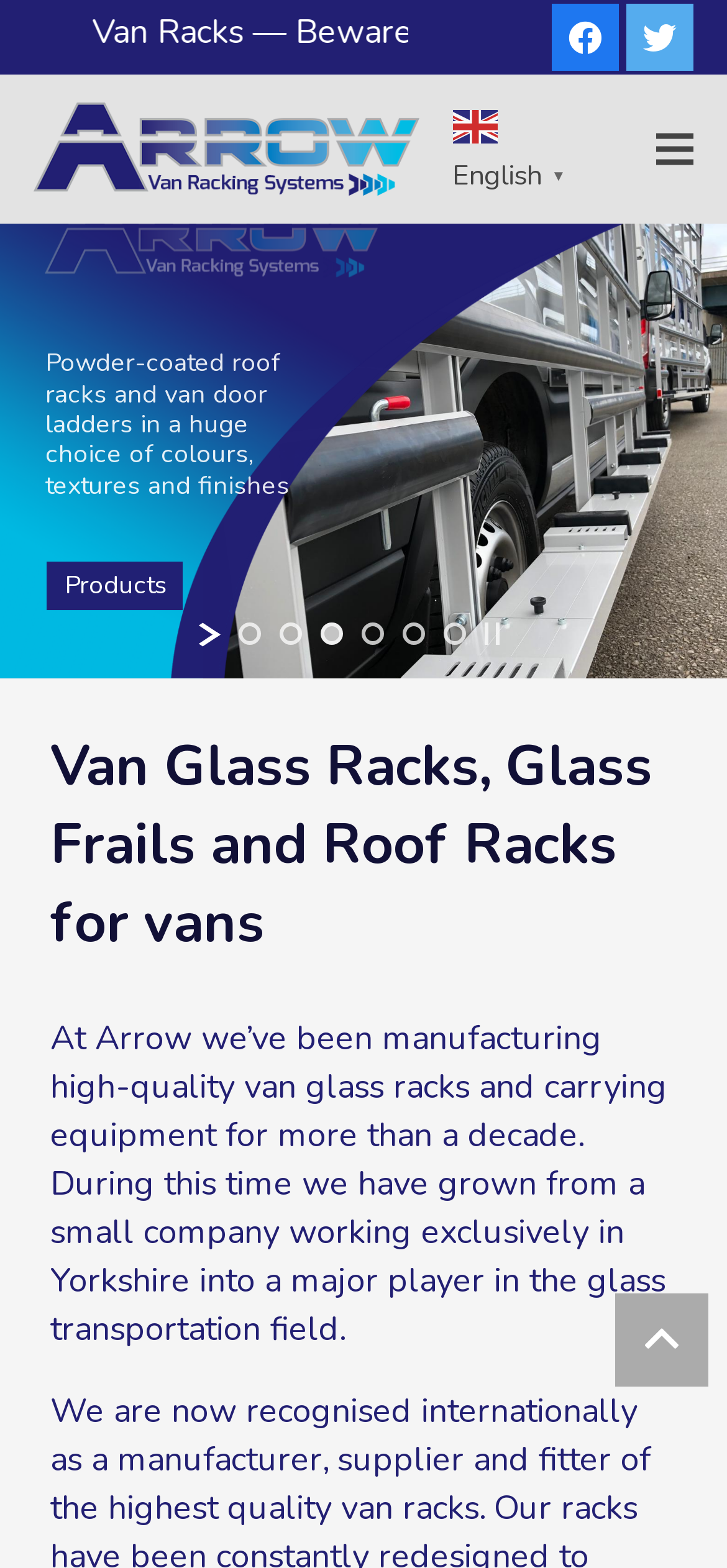Please identify the bounding box coordinates of the element's region that should be clicked to execute the following instruction: "Jump to slide 1". The bounding box coordinates must be four float numbers between 0 and 1, i.e., [left, top, right, bottom].

[0.327, 0.397, 0.358, 0.411]